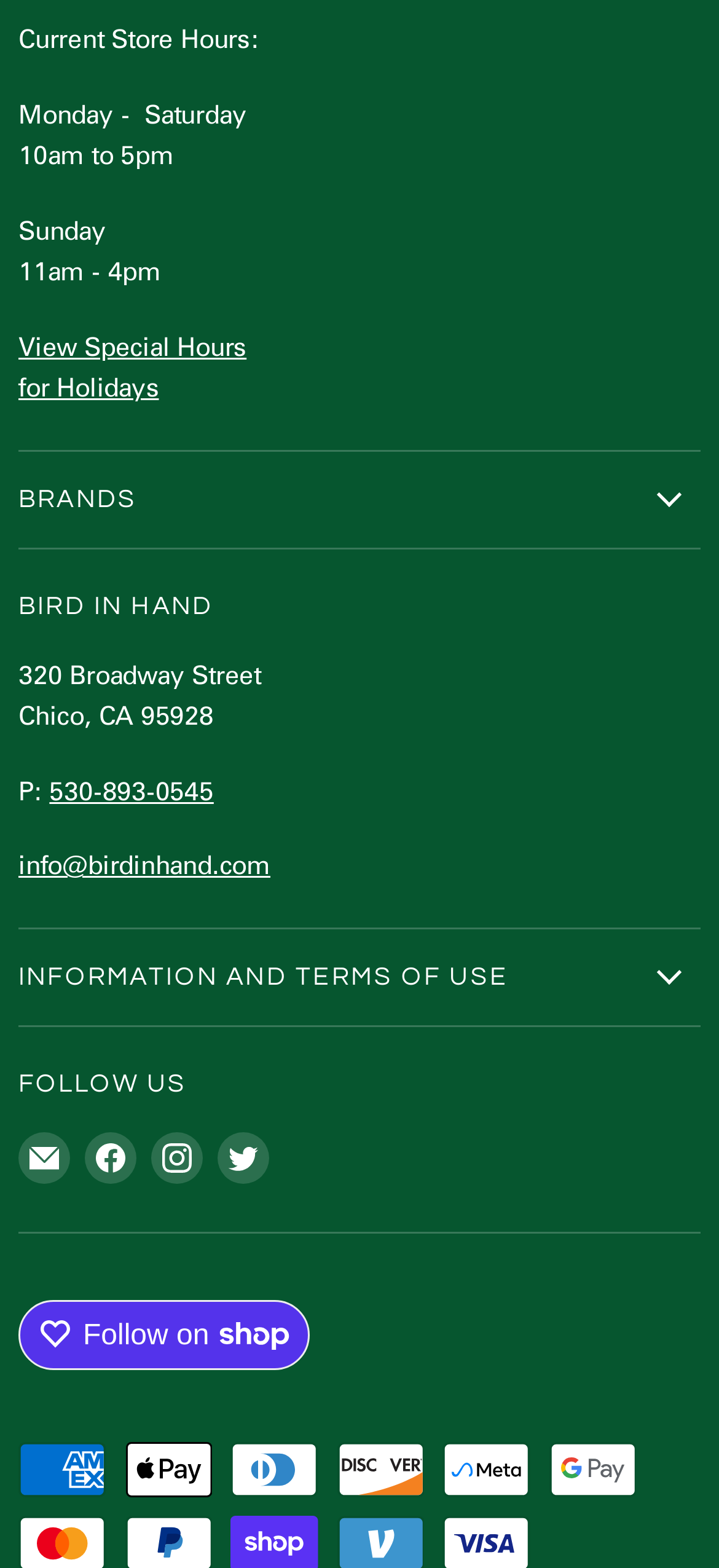What social media platforms can I find the store on?
From the image, provide a succinct answer in one word or a short phrase.

Facebook, Instagram, Twitter, and Email